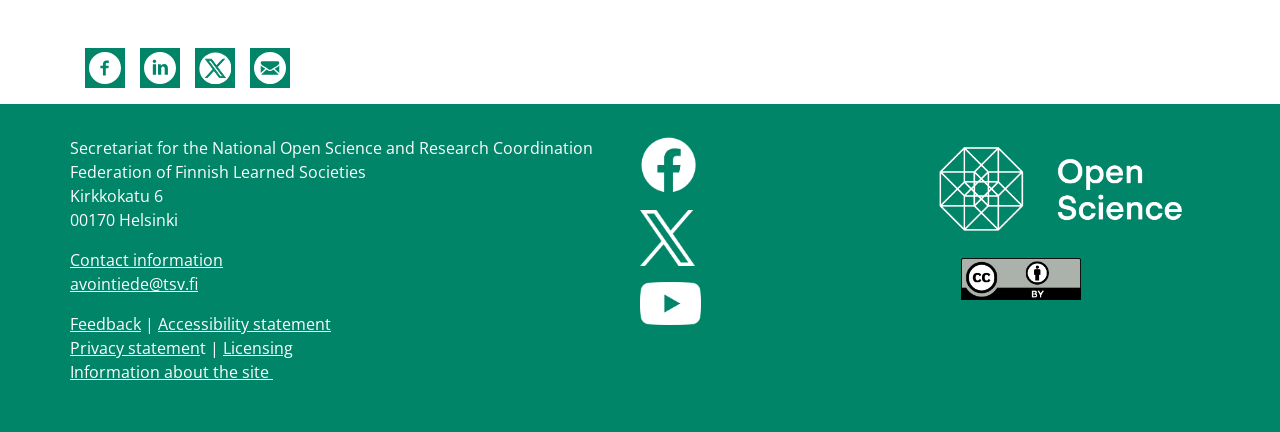What social media platforms are linked?
Based on the screenshot, provide a one-word or short-phrase response.

Facebook, Twitter, YouTube